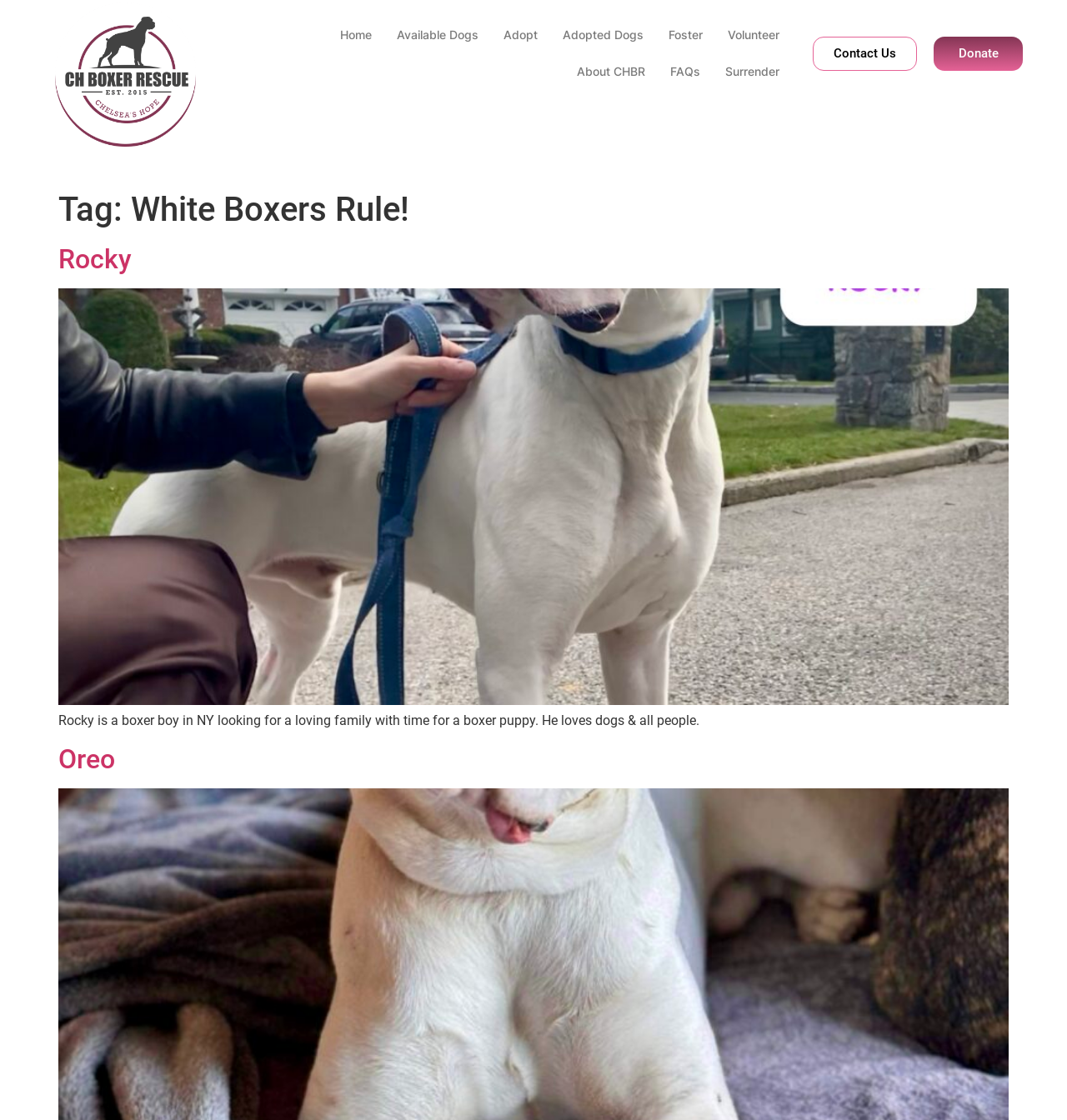Find the primary header on the webpage and provide its text.

Tag: White Boxers Rule!